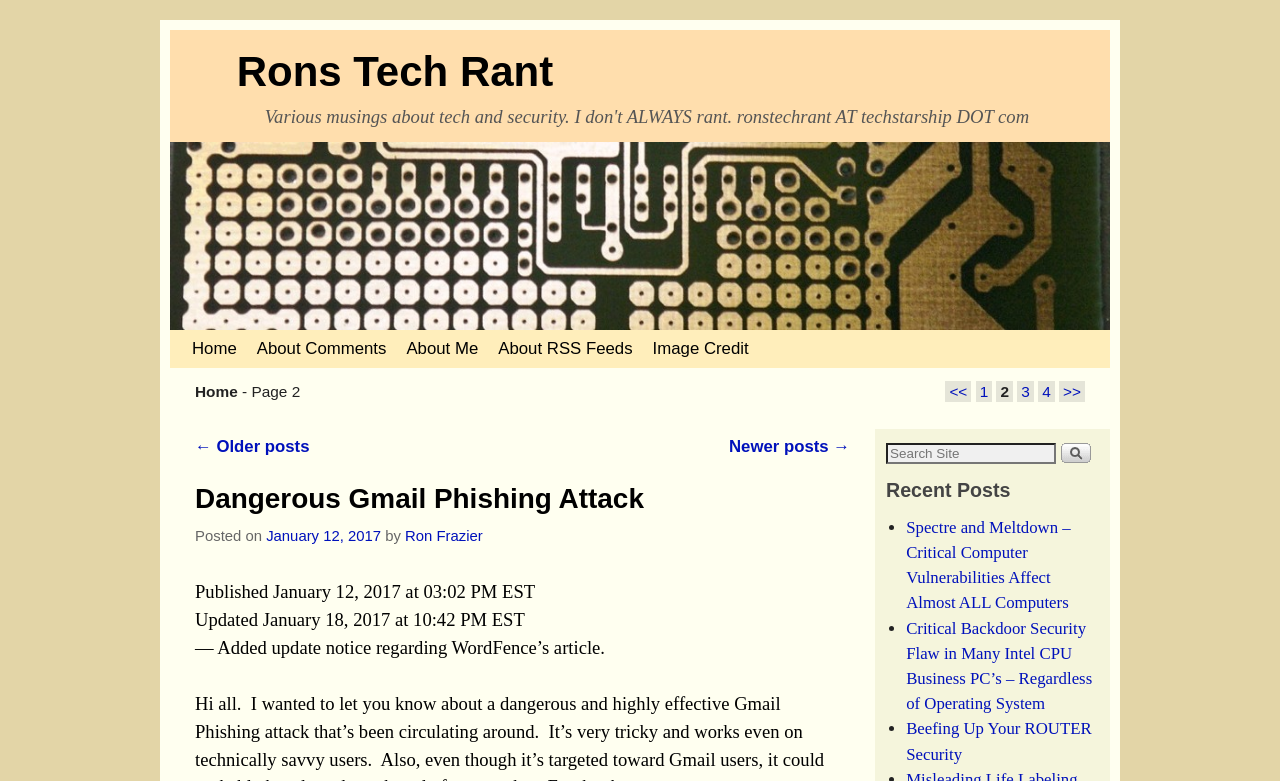Please locate the bounding box coordinates of the element that needs to be clicked to achieve the following instruction: "Read the post about Spectre and Meltdown". The coordinates should be four float numbers between 0 and 1, i.e., [left, top, right, bottom].

[0.708, 0.663, 0.836, 0.784]